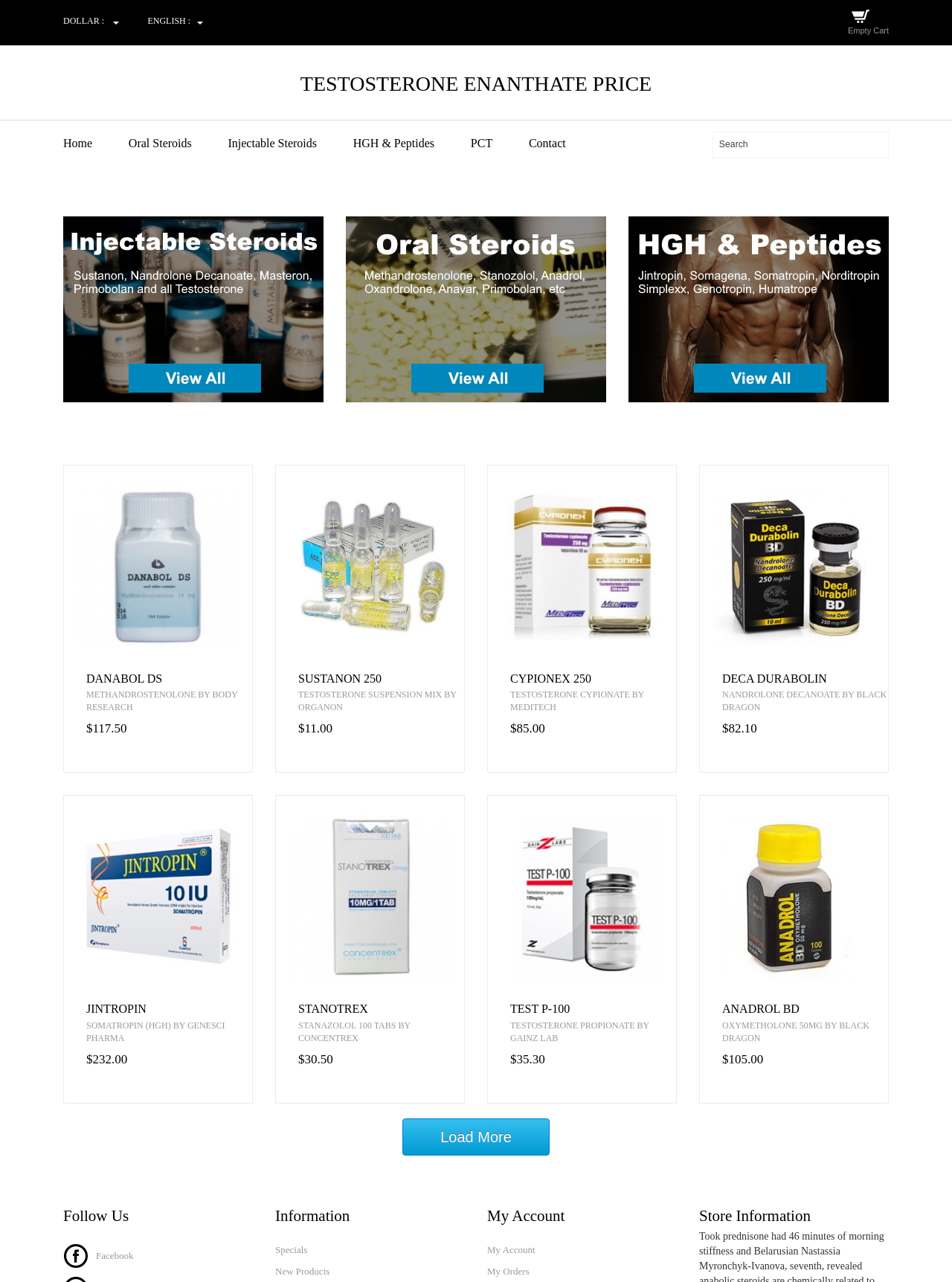Could you locate the bounding box coordinates for the section that should be clicked to accomplish this task: "Buy Injectable Steroids".

[0.066, 0.169, 0.34, 0.314]